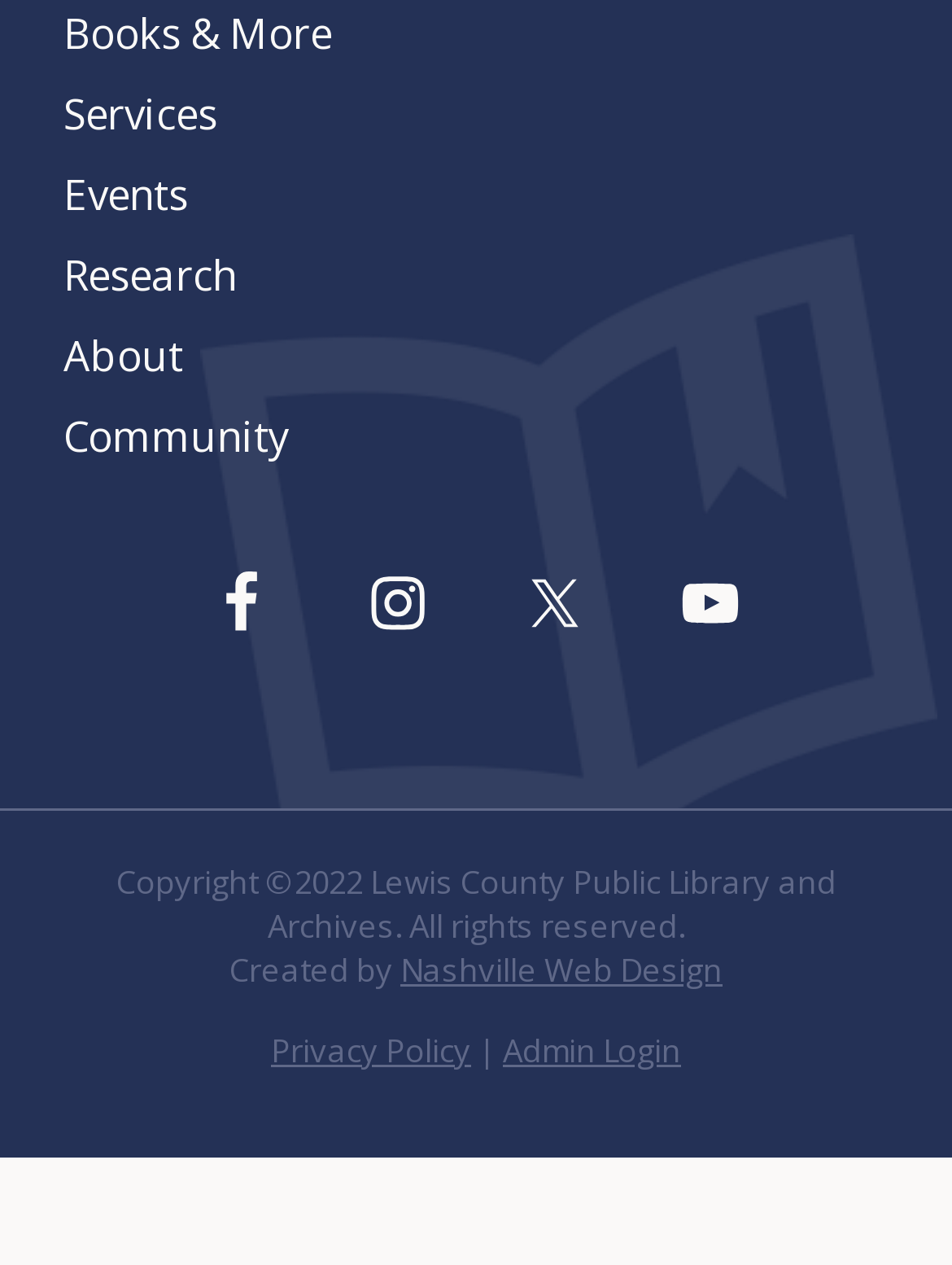Can you specify the bounding box coordinates of the area that needs to be clicked to fulfill the following instruction: "click on the link to Berlin Global"?

None